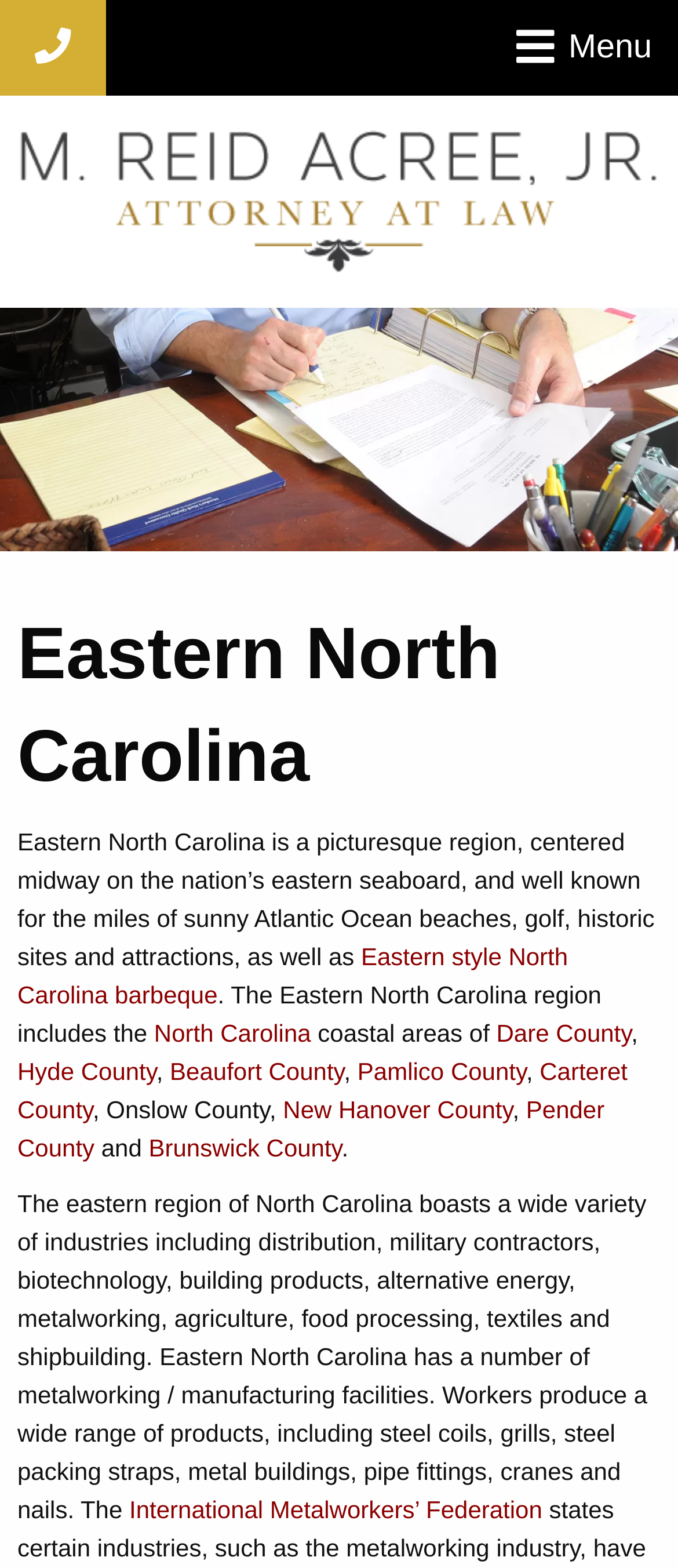Summarize the webpage with intricate details.

This webpage is about Eastern North Carolina, featuring a brief introduction to the region. At the top left corner, there is a phone number "704-633-0860" and a "Menu" button at the top right corner. Below the phone number, the title "M. Reid Acree, Jr., Attorney at Law, P.A." is displayed, accompanied by an image of the same name.

The main content of the webpage is divided into two sections. The first section is headed by "Eastern North Carolina" and provides a brief overview of the region, describing its location, attractions, and features. This section also includes links to related topics, such as "Eastern style North Carolina barbeque" and various counties in the region, including Dare County, Hyde County, and Beaufort County, among others.

The second section discusses the industries present in Eastern North Carolina, including distribution, military contractors, biotechnology, and metalworking, among others. This section also mentions the production of various products, such as steel coils, grills, and pipe fittings, and includes a link to the International Metalworkers' Federation. Overall, the webpage provides a concise introduction to Eastern North Carolina, its attractions, and its industries.